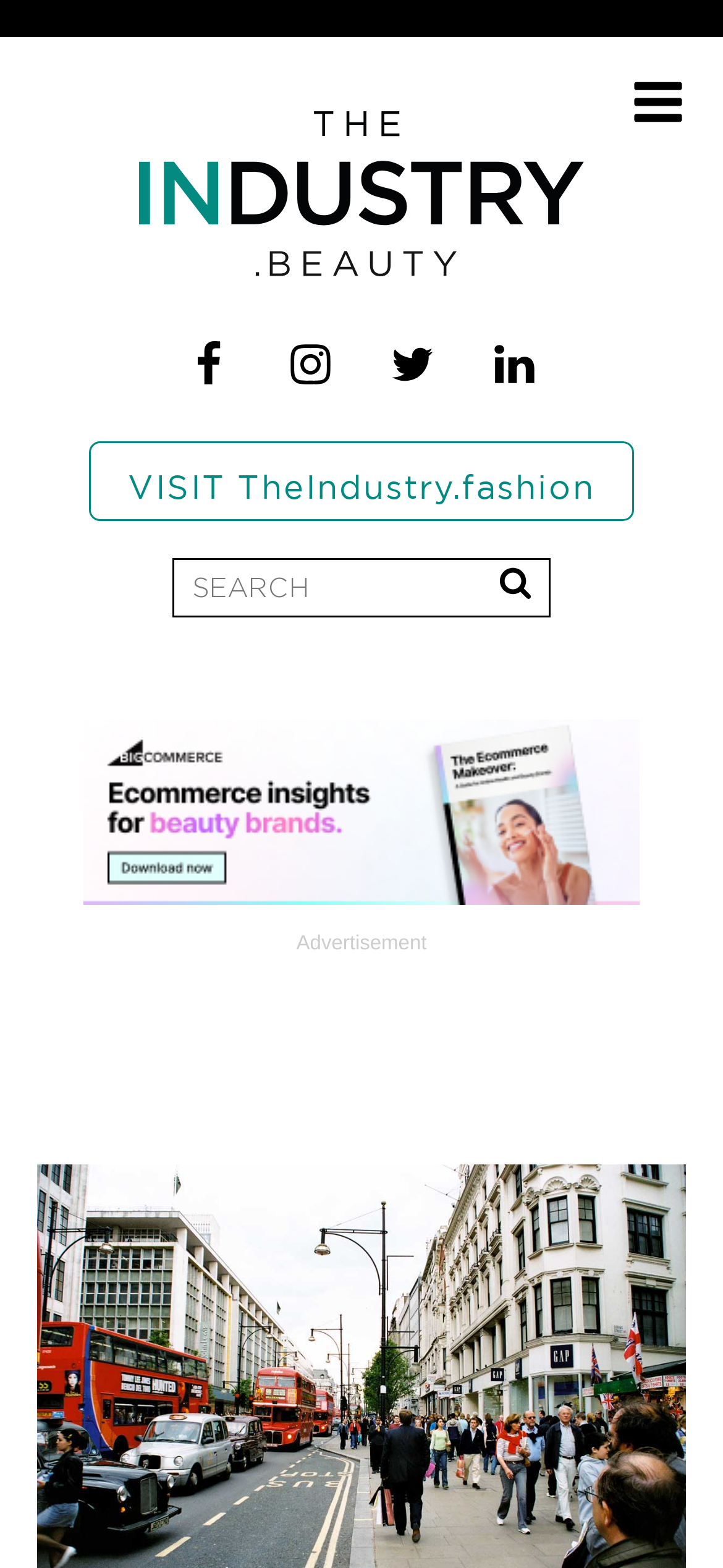Identify the bounding box coordinates for the UI element described as follows: "name="s" placeholder="SEARCH"". Ensure the coordinates are four float numbers between 0 and 1, formatted as [left, top, right, bottom].

[0.237, 0.356, 0.763, 0.394]